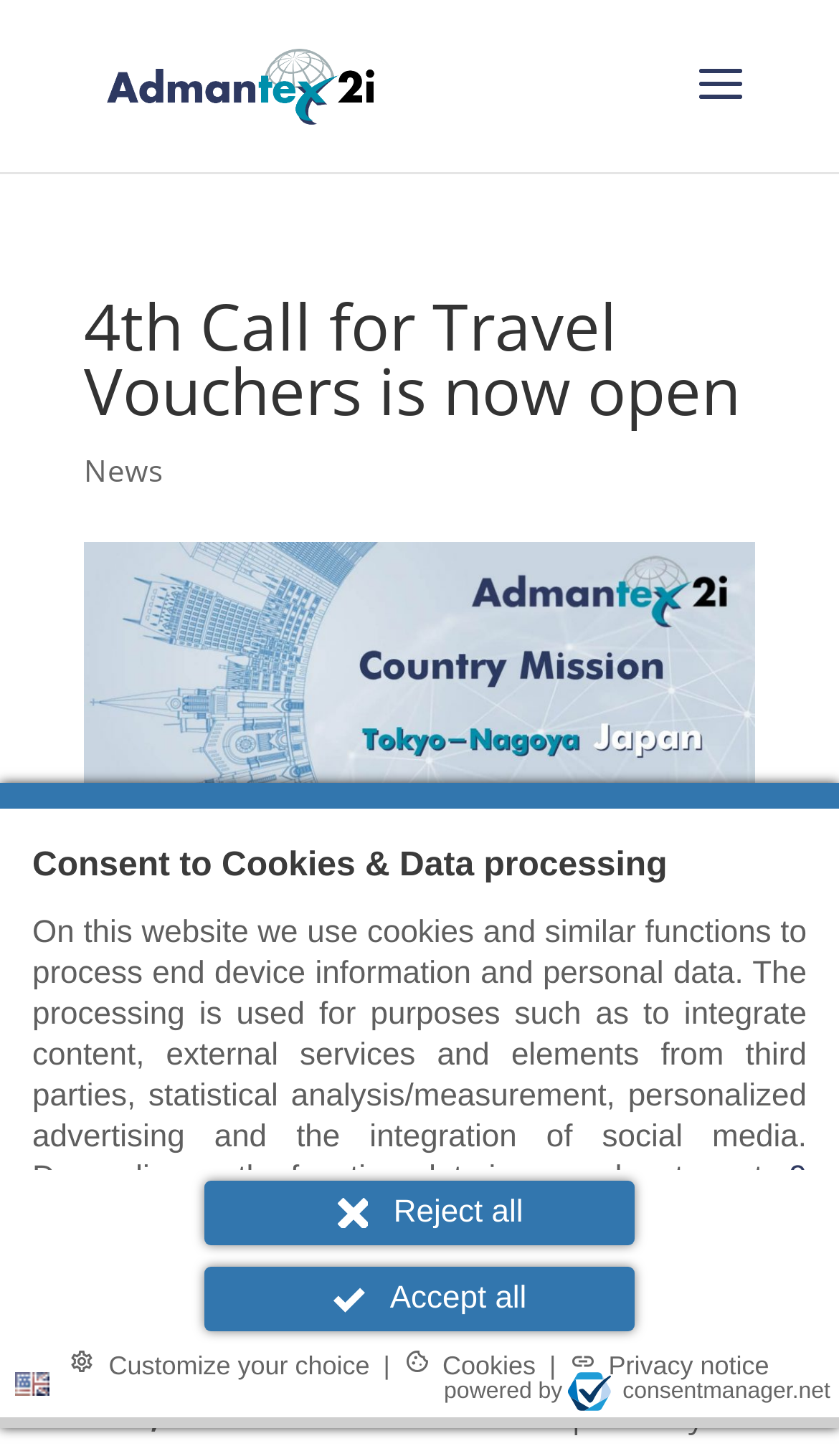Please identify the bounding box coordinates of the element that needs to be clicked to execute the following command: "Go to 'News'". Provide the bounding box using four float numbers between 0 and 1, formatted as [left, top, right, bottom].

[0.1, 0.309, 0.195, 0.337]